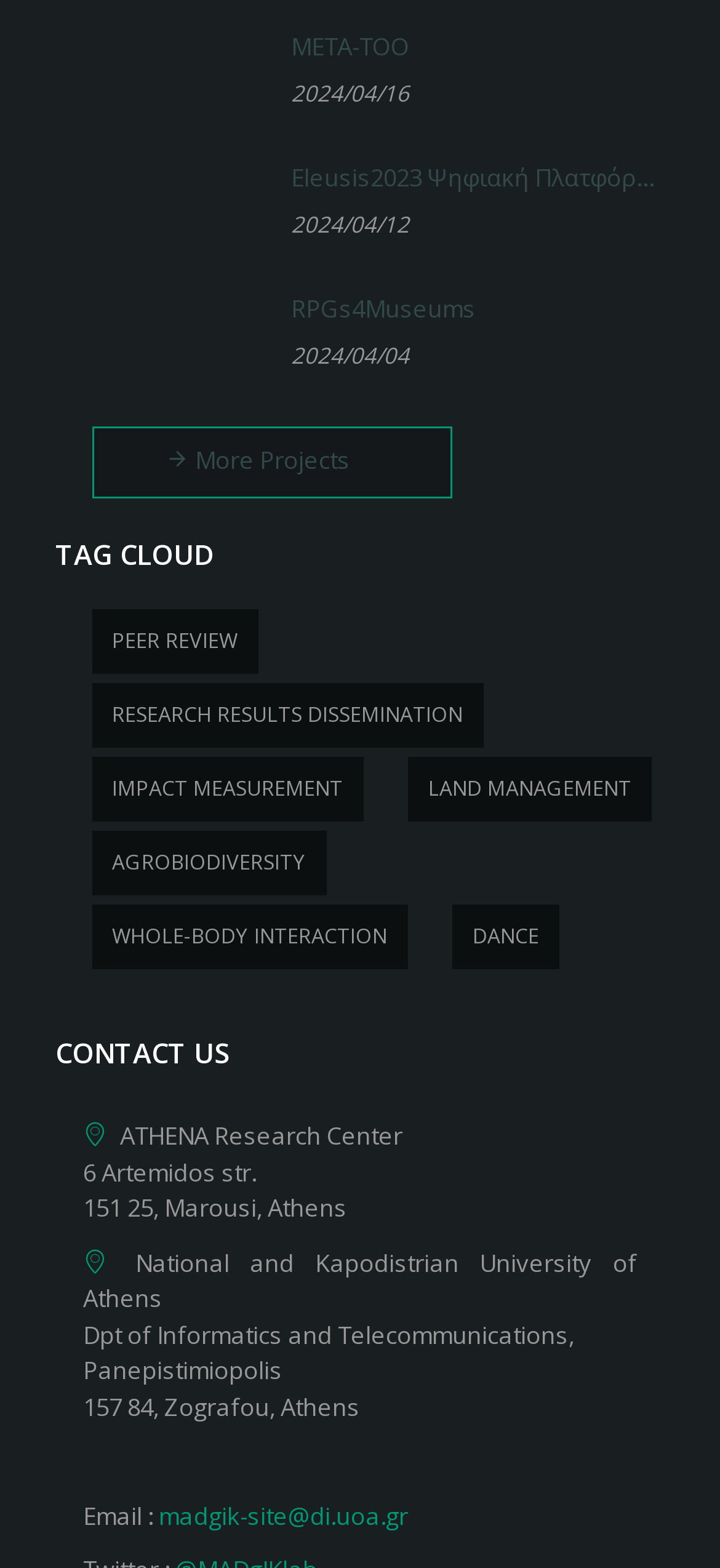Please find the bounding box coordinates of the clickable region needed to complete the following instruction: "Click on the Eleusis2023 link". The bounding box coordinates must consist of four float numbers between 0 and 1, i.e., [left, top, right, bottom].

[0.127, 0.124, 0.358, 0.145]